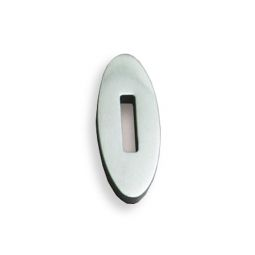Please examine the image and provide a detailed answer to the question: What type of knife is the guard designed for?

The caption clearly states that the knife guard is designed for a 7" Full Tang Bowie knife, and it is part of a selection of recommended guards and pommels tailored for Bowie knives.